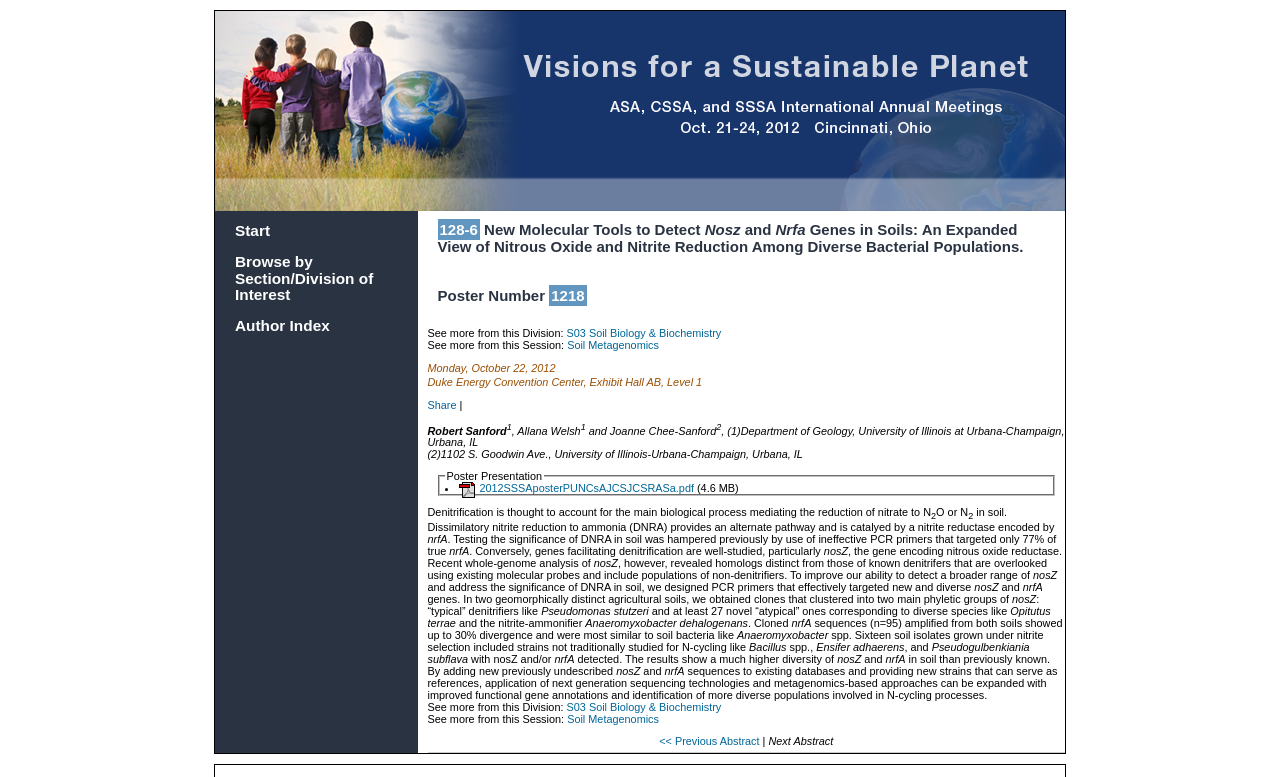Find the bounding box coordinates of the area that needs to be clicked in order to achieve the following instruction: "View the poster presentation". The coordinates should be specified as four float numbers between 0 and 1, i.e., [left, top, right, bottom].

[0.342, 0.605, 0.824, 0.639]